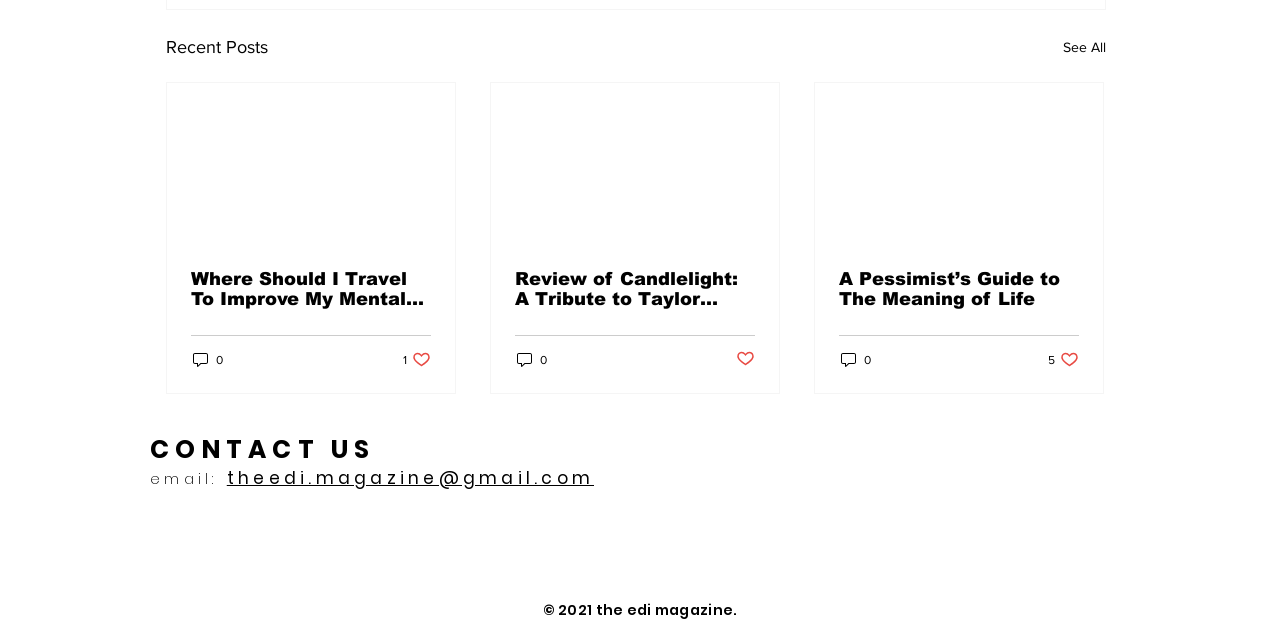Answer the question using only one word or a concise phrase: How many articles are displayed?

3